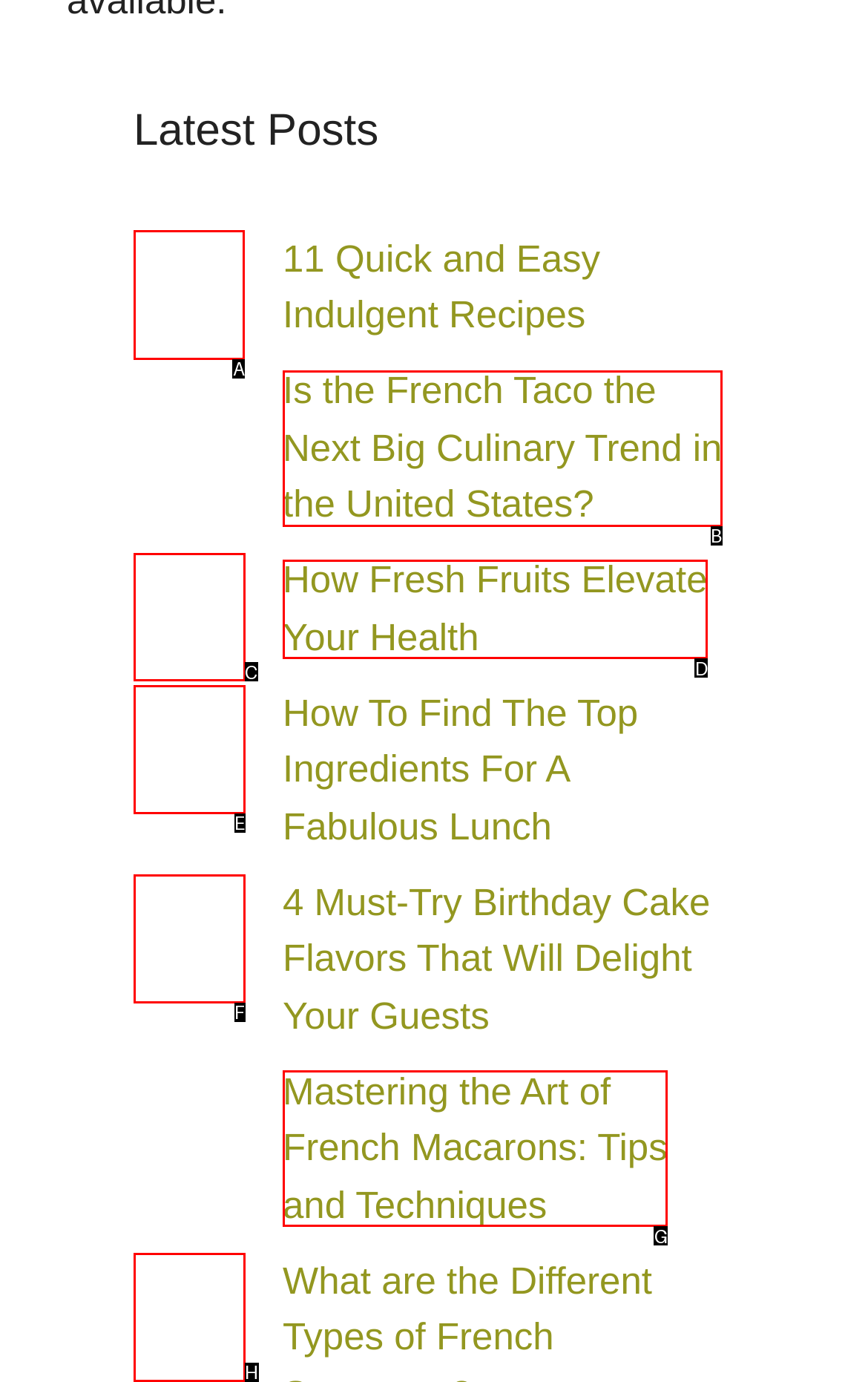Choose the letter of the UI element necessary for this task: read about 11 Quick and Easy Indulgent Recipes
Answer with the correct letter.

A